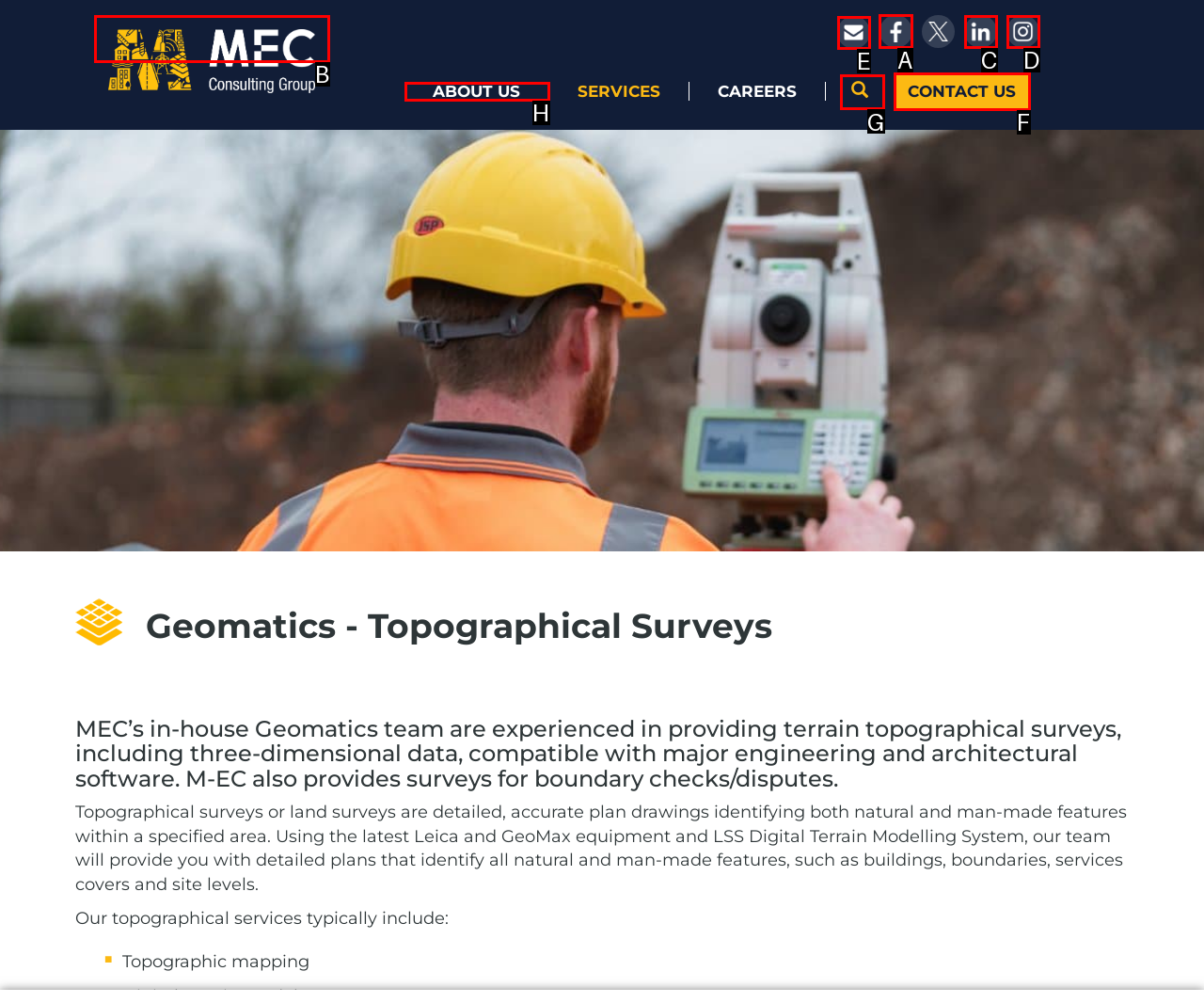Decide which UI element to click to accomplish the task: Open Facebook
Respond with the corresponding option letter.

A